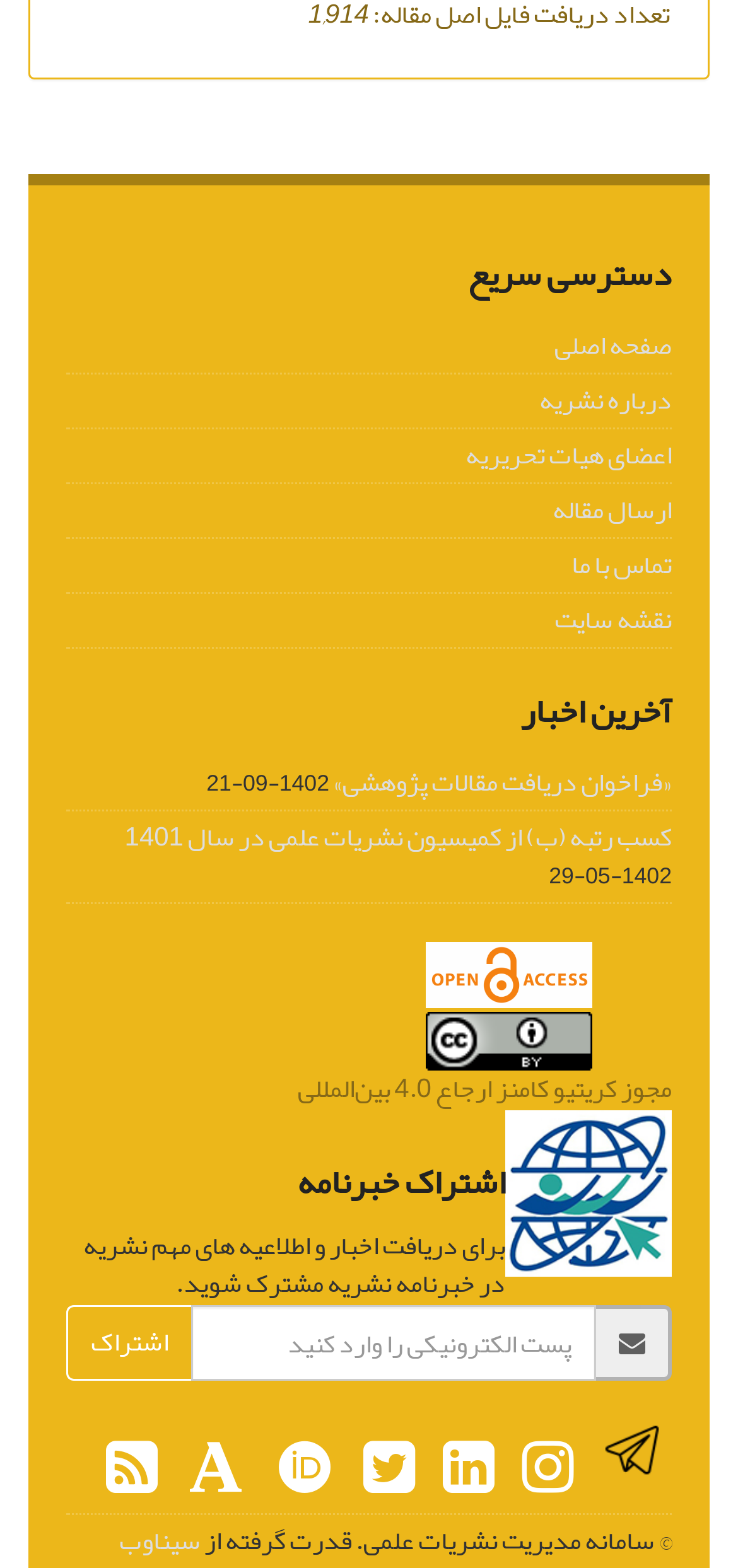Select the bounding box coordinates of the element I need to click to carry out the following instruction: "Follow the Telegram channel".

[0.79, 0.894, 0.91, 0.98]